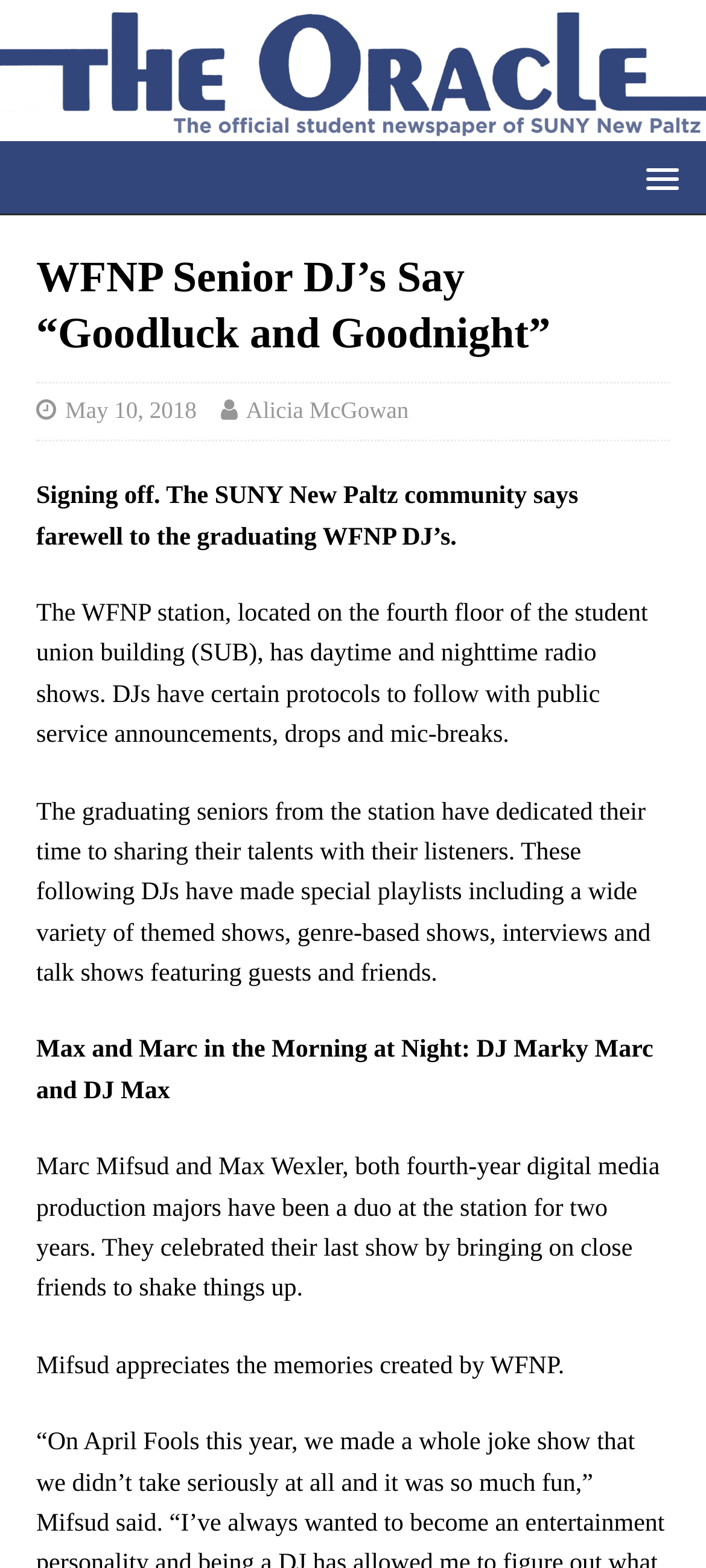Locate the headline of the webpage and generate its content.

WFNP Senior DJ’s Say “Goodluck and Goodnight”